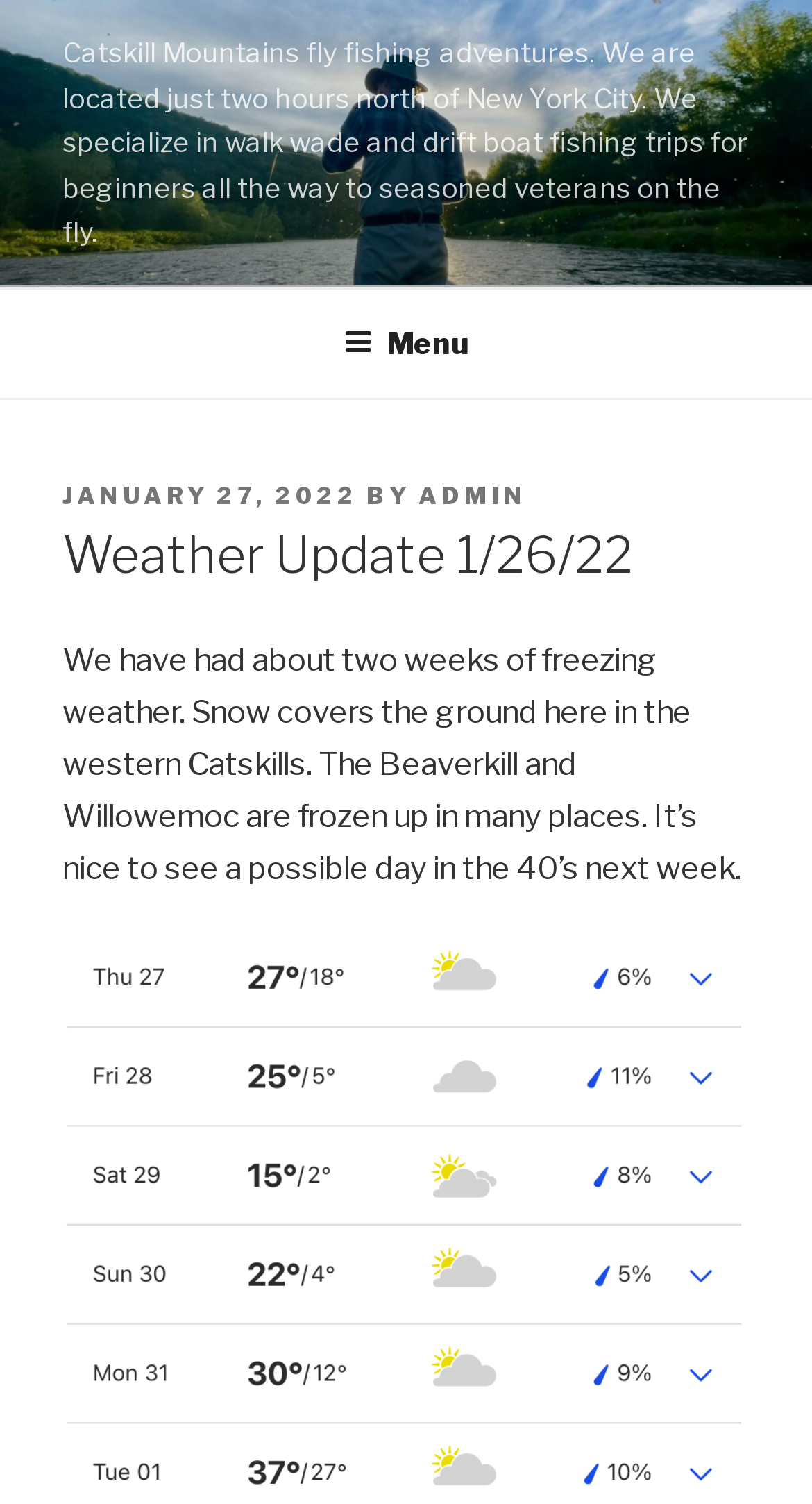Determine the bounding box coordinates for the HTML element mentioned in the following description: "admin". The coordinates should be a list of four floats ranging from 0 to 1, represented as [left, top, right, bottom].

[0.515, 0.32, 0.649, 0.34]